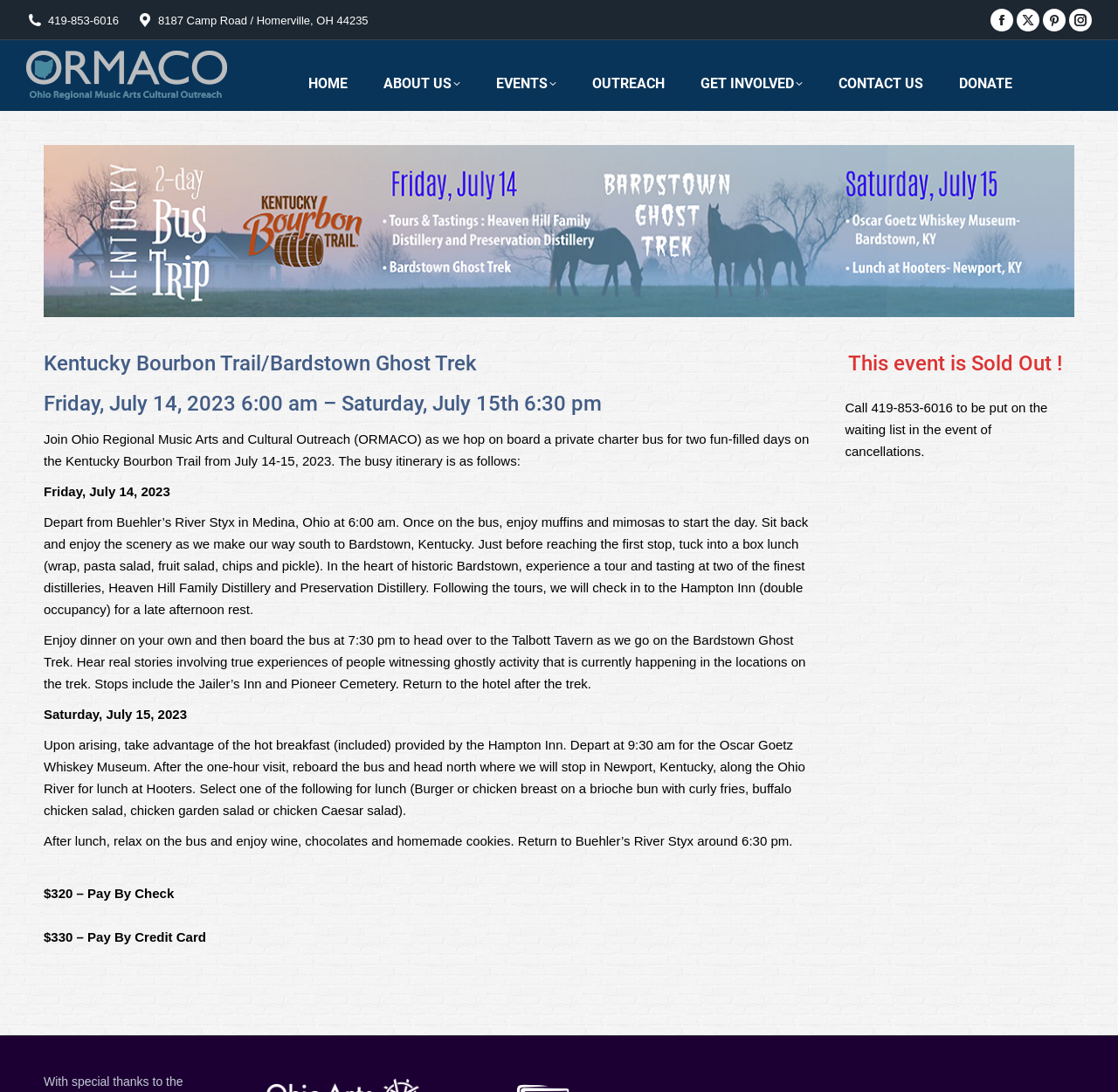What is the name of the tavern where the group will go for the Bardstown Ghost Trek?
Based on the screenshot, provide a one-word or short-phrase response.

Talbott Tavern